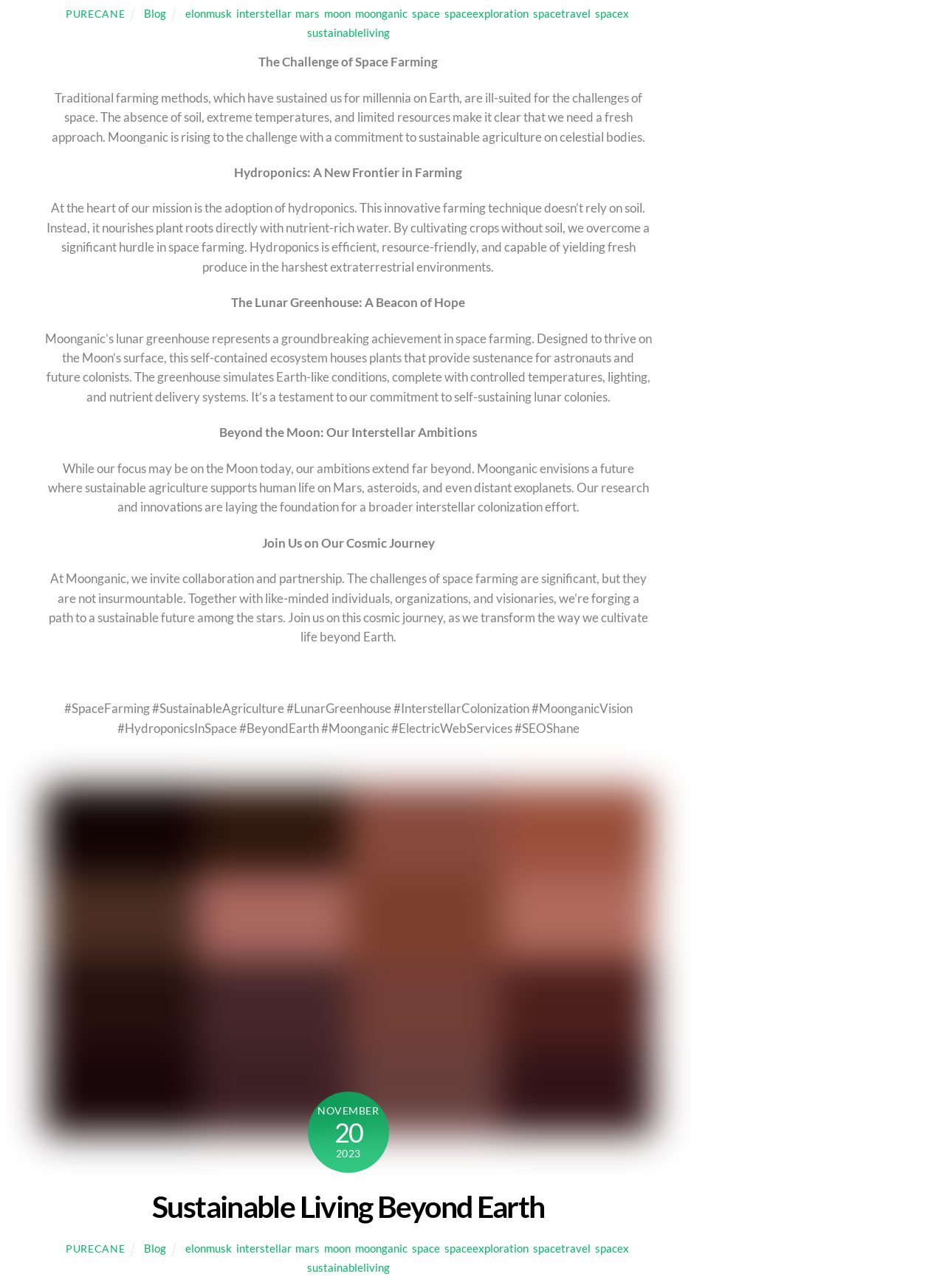What is Moonganic's approach to space farming?
Please answer the question with a detailed response using the information from the screenshot.

According to the webpage, Moonganic is adopting hydroponics as their approach to space farming. This is mentioned in the section 'Hydroponics: A New Frontier in Farming' where it is stated that hydroponics is an innovative farming technique that doesn't rely on soil, instead nourishing plant roots directly with nutrient-rich water.